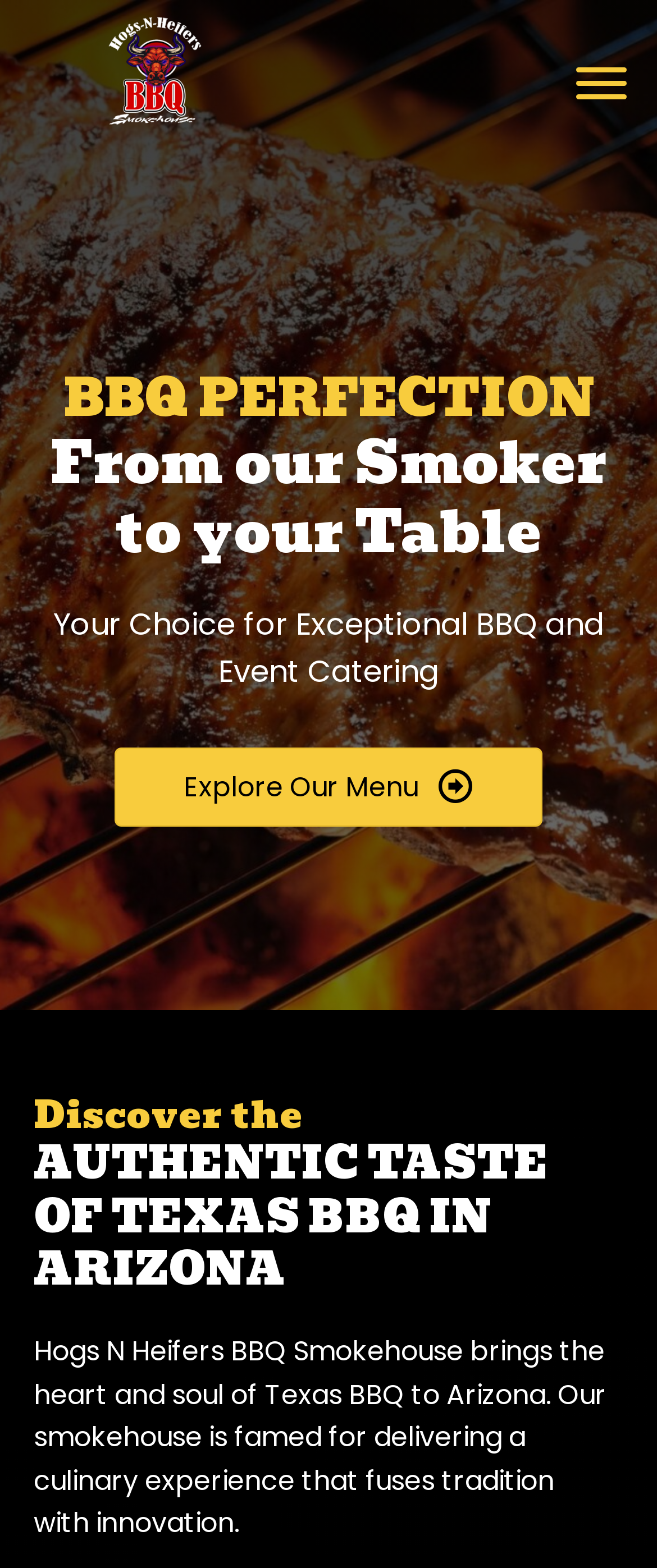What can be explored on the webpage?
Provide a comprehensive and detailed answer to the question.

The webpage allows users to explore the menu, as indicated by the link 'Explore Our Menu' which is located below the heading 'BBQ PERFECTION From our Smoker to your Table'.